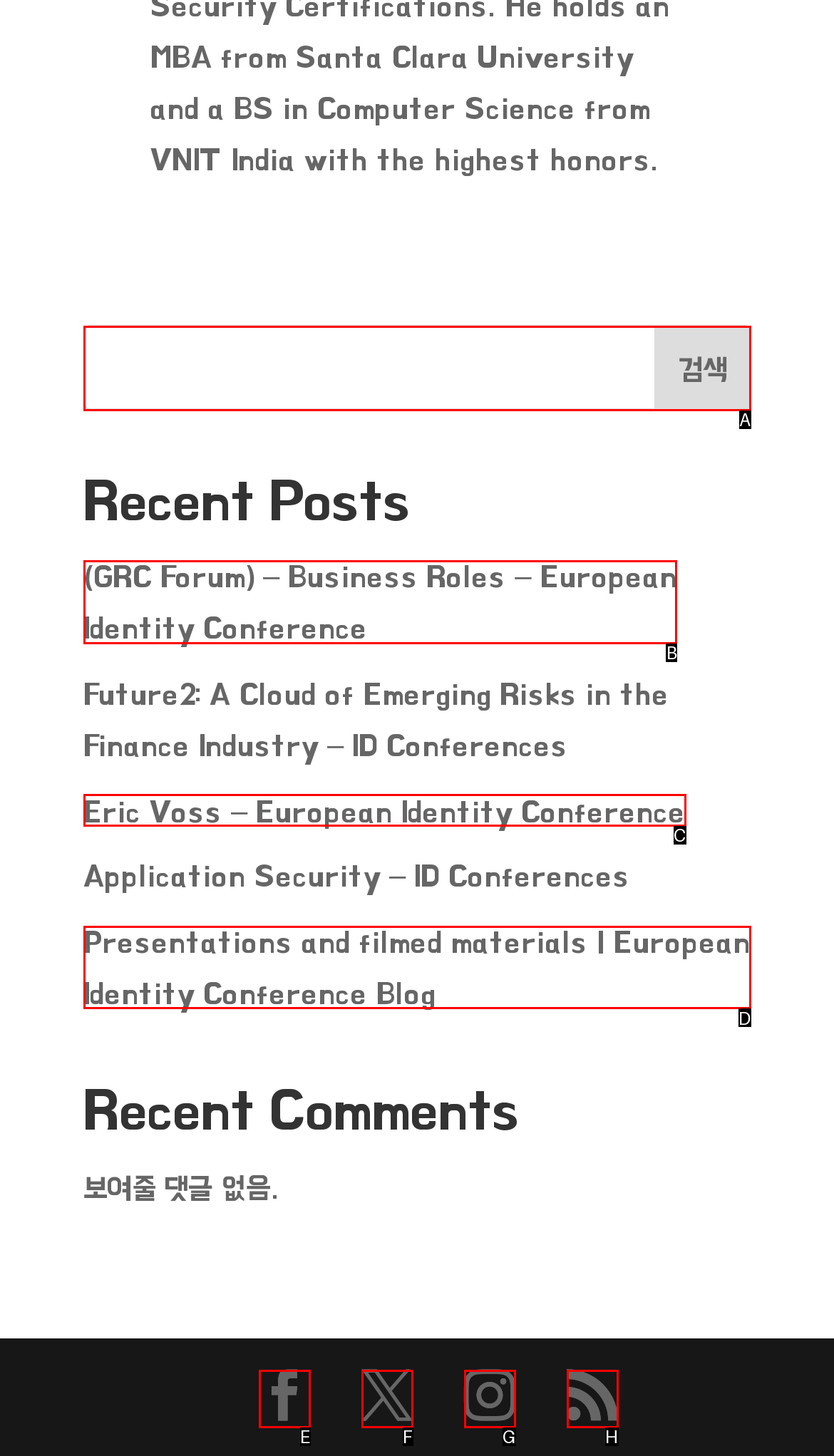Determine the appropriate lettered choice for the task: search for something. Reply with the correct letter.

A